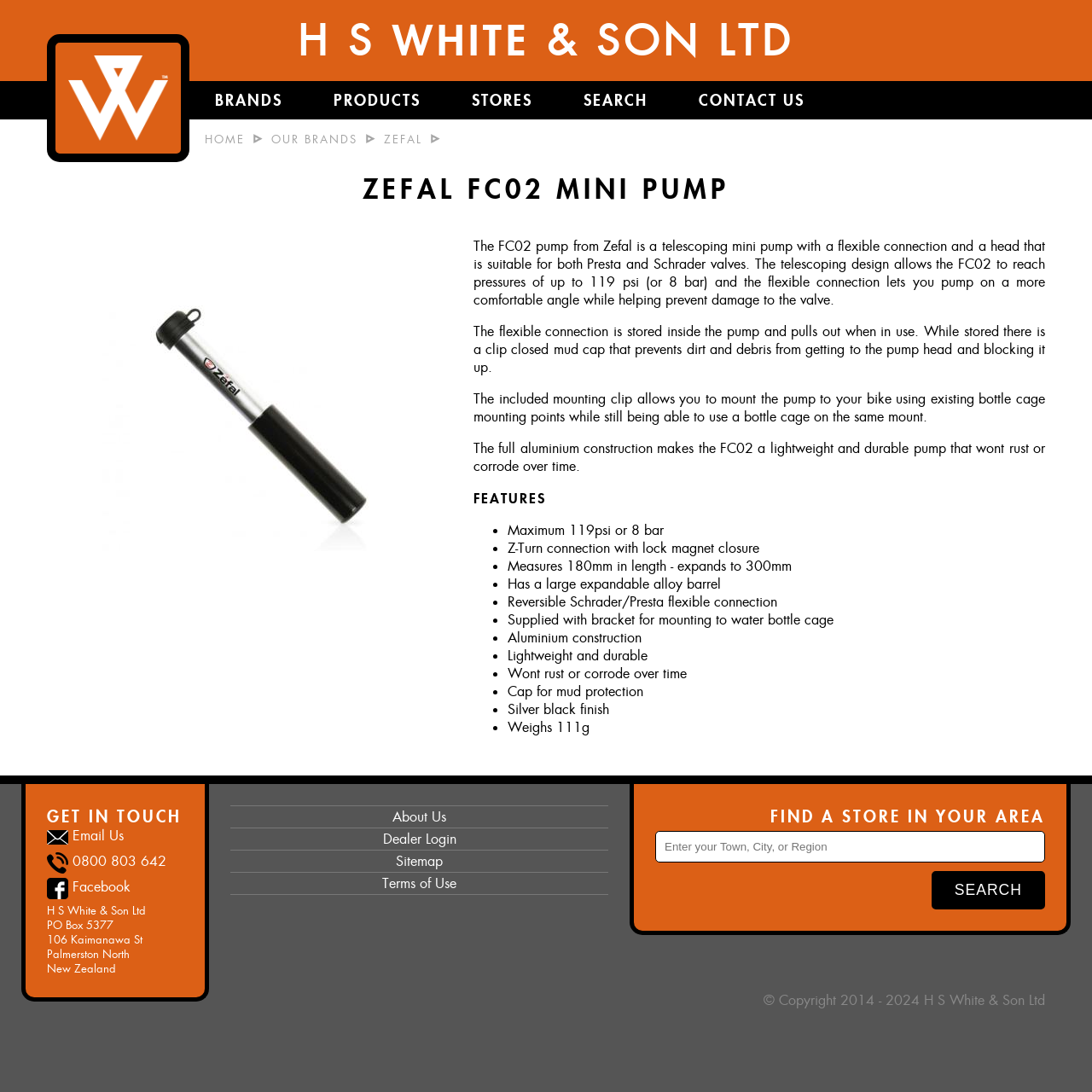What is the material of the FC02 pump's construction? Analyze the screenshot and reply with just one word or a short phrase.

Aluminium